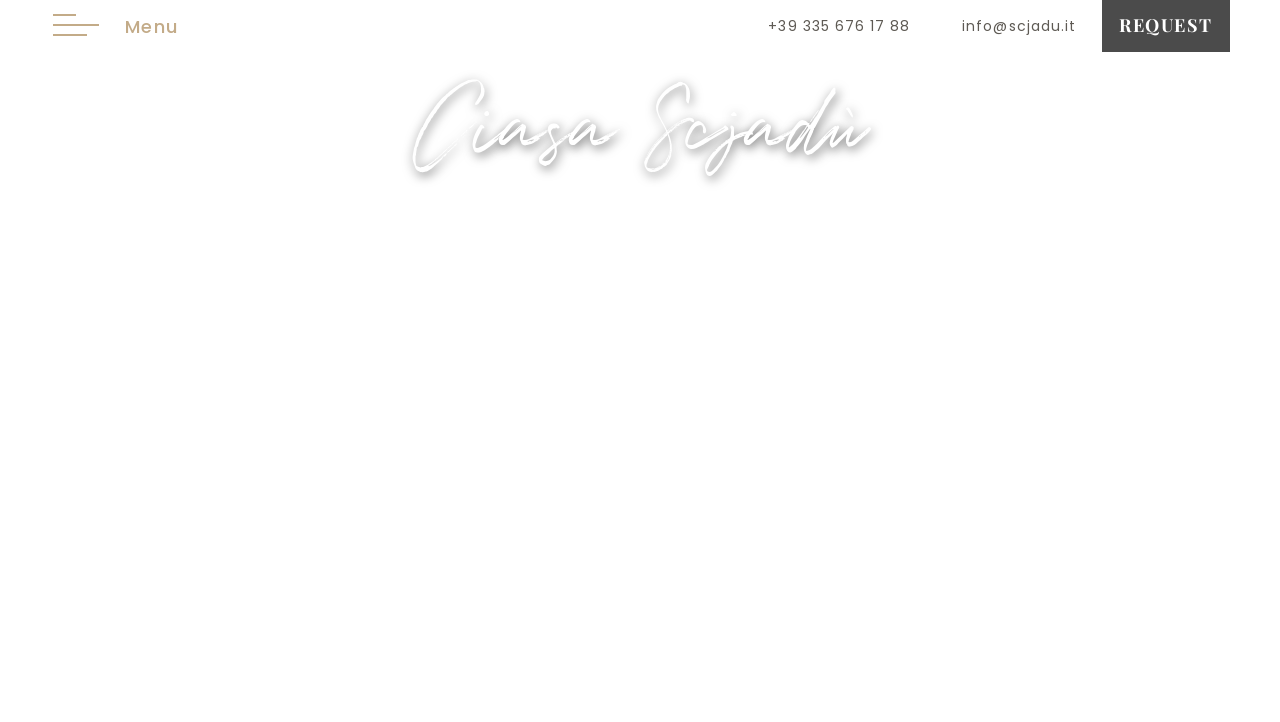Locate the bounding box of the UI element described in the following text: "Ciasa Scjadù".

[0.323, 0.072, 0.677, 0.288]